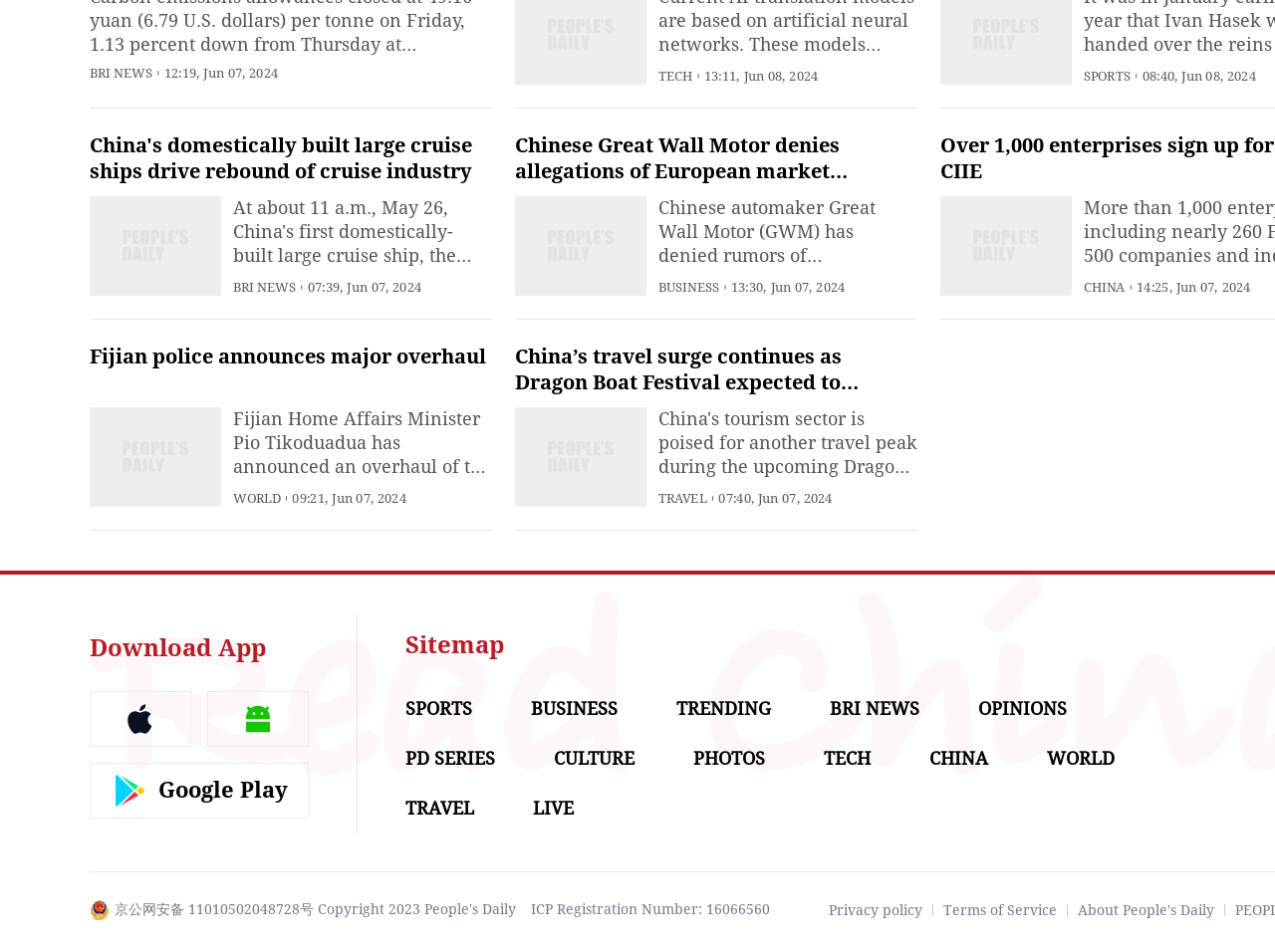What is the category of the news article about Fijian police?
Can you provide a detailed and comprehensive answer to the question?

I found the answer by looking at the news article with the title 'Fijian police announces major overhaul', and saw the category 'WORLD' above it.